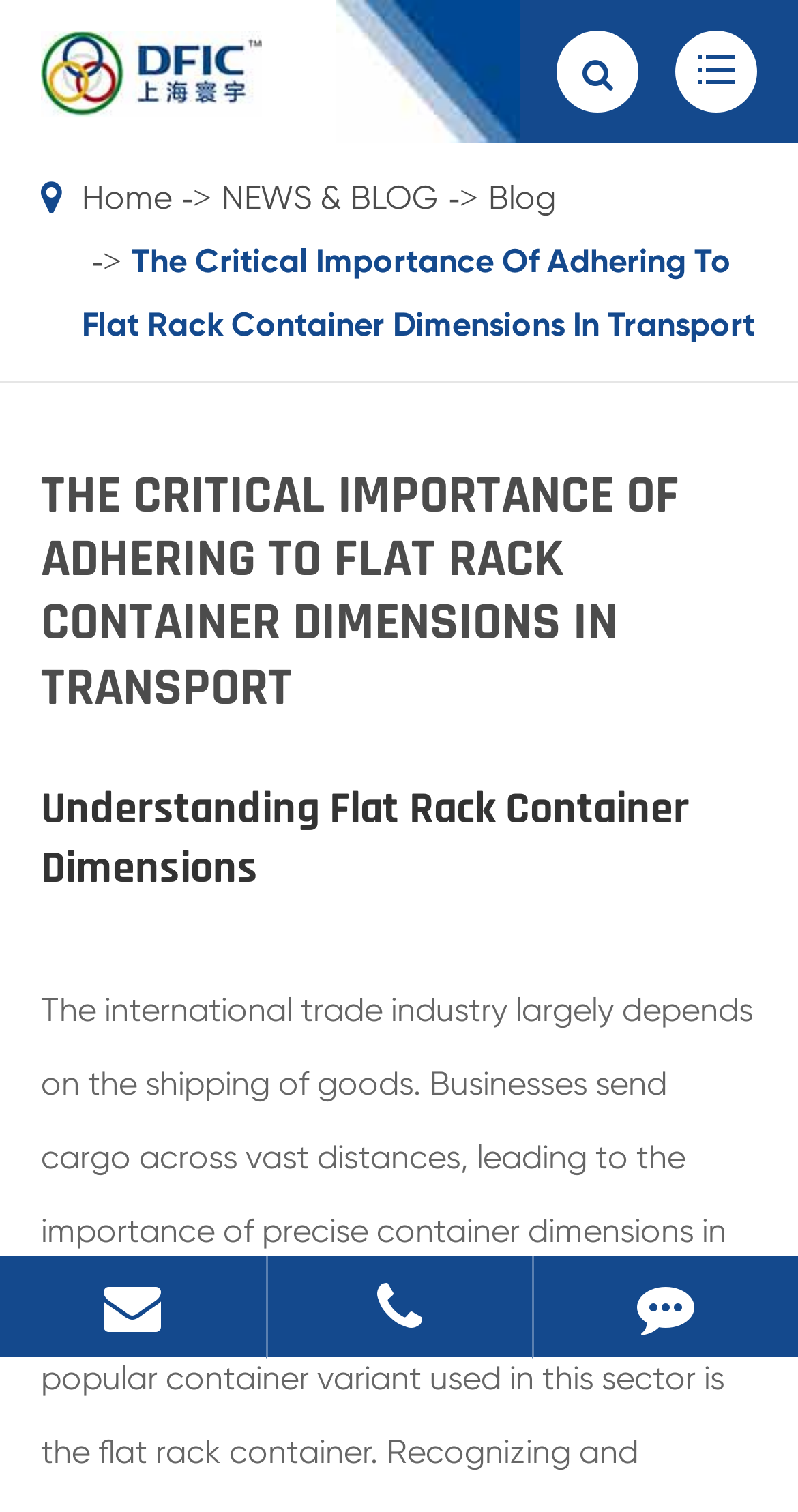Indicate the bounding box coordinates of the clickable region to achieve the following instruction: "go to home page."

[0.103, 0.118, 0.215, 0.143]